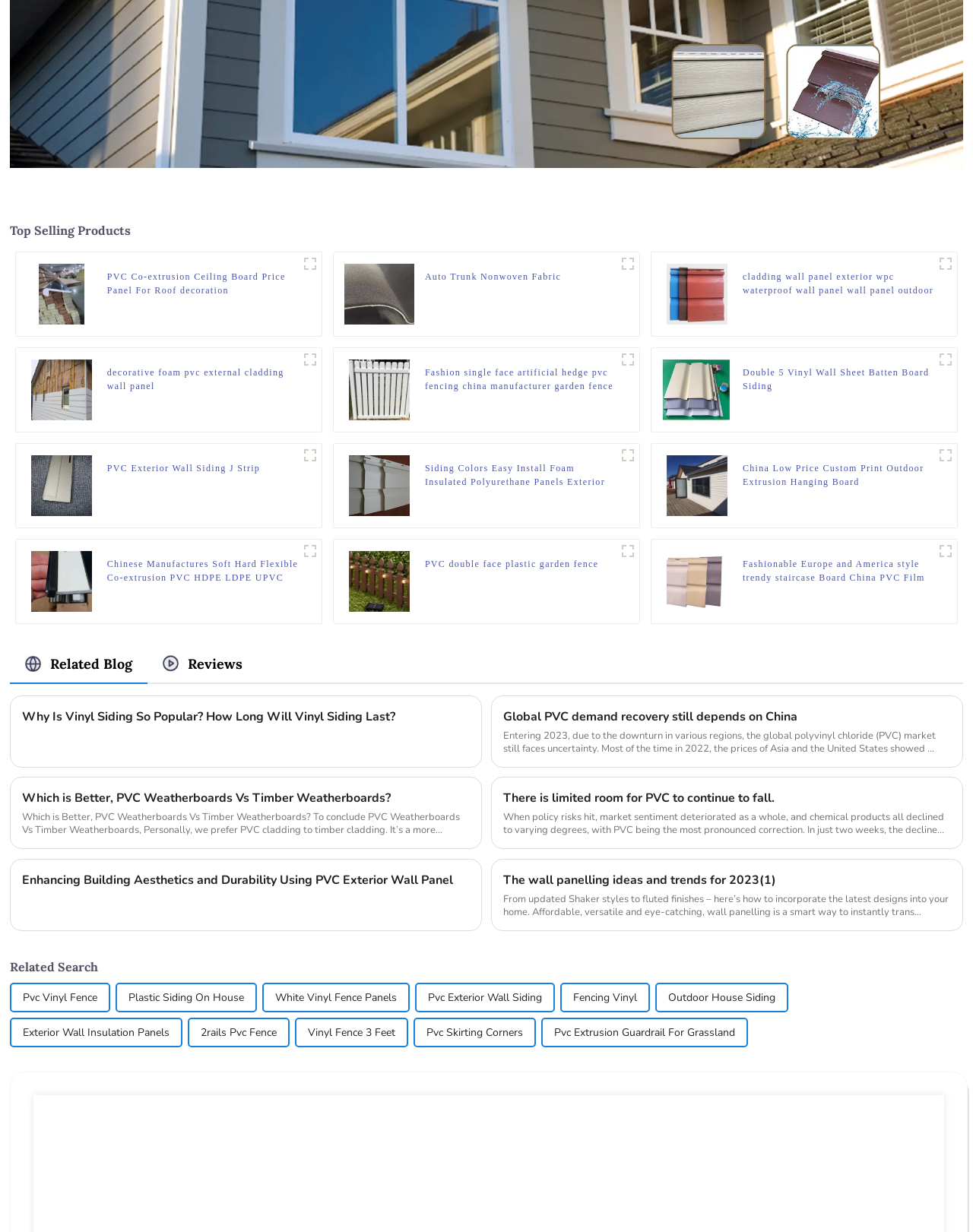Kindly determine the bounding box coordinates for the clickable area to achieve the given instruction: "Click on the 'Basketball' link".

None